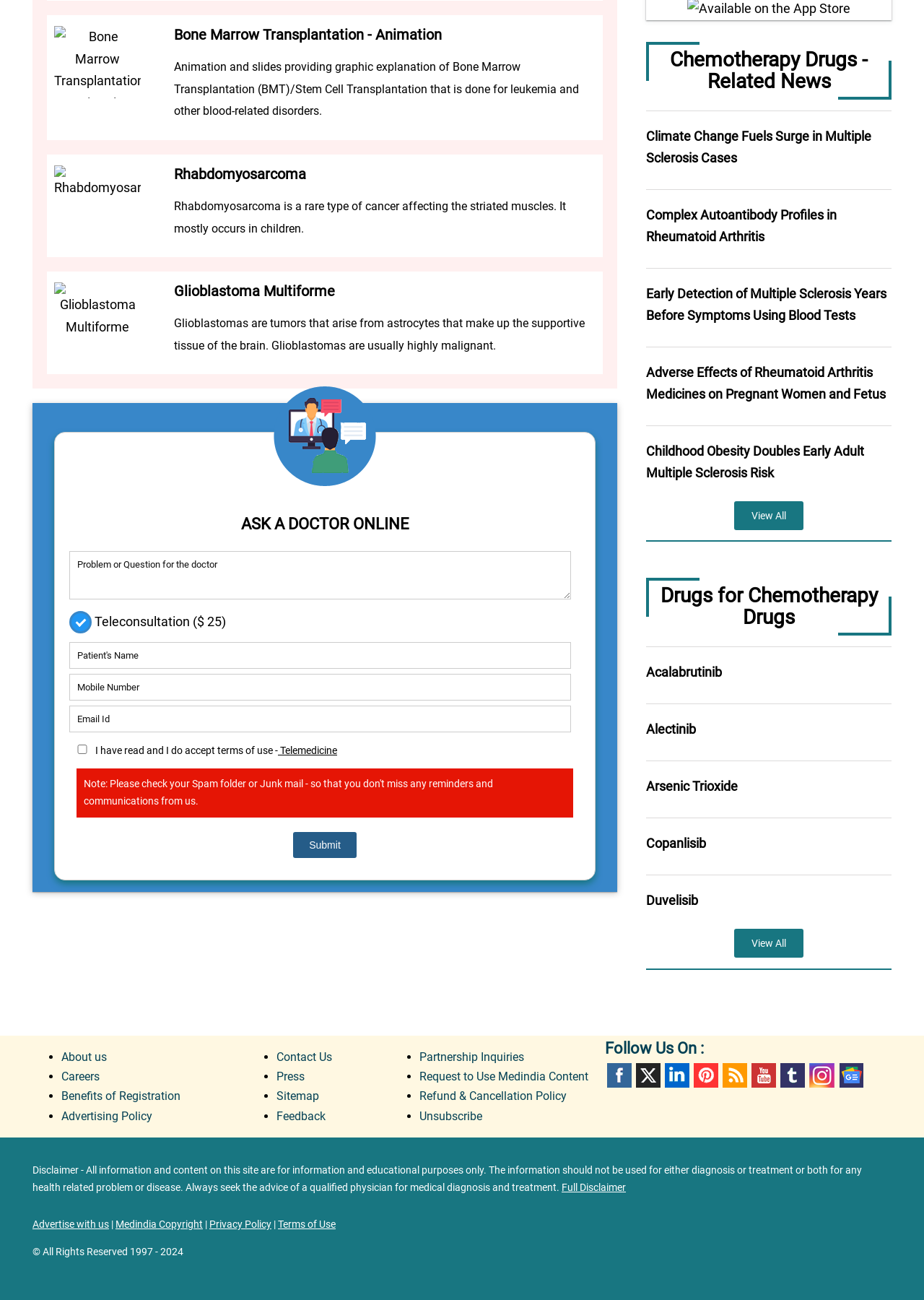Examine the screenshot and answer the question in as much detail as possible: What is the topic of the news article 'Climate Change Fuels Surge in Multiple Sclerosis Cases'?

The news article 'Climate Change Fuels Surge in Multiple Sclerosis Cases' appears to be discussing the relationship between climate change and the increase in cases of Multiple Sclerosis, a disease that affects the central nervous system.